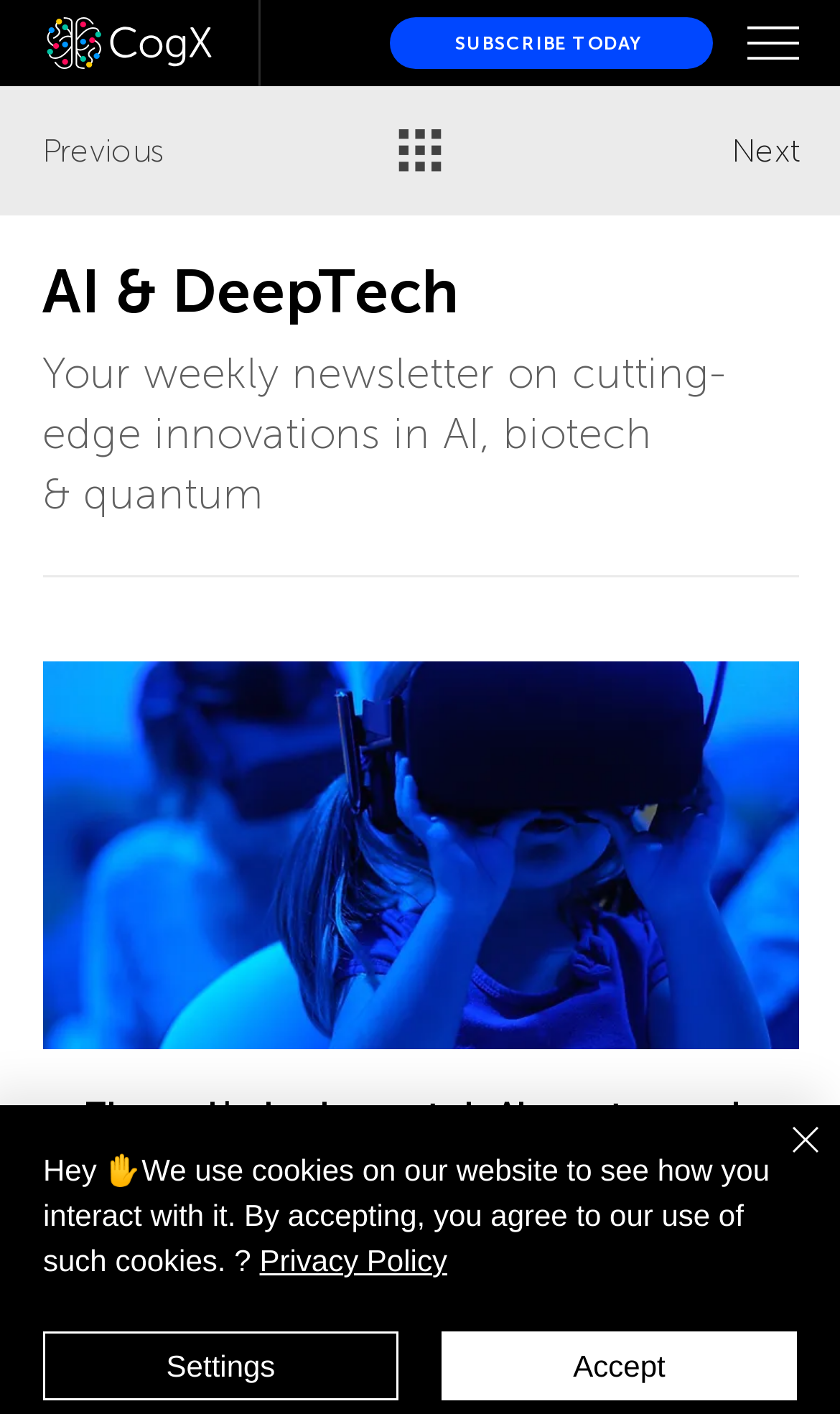What is the name of the newsletter?
Examine the image and provide an in-depth answer to the question.

The name of the newsletter can be found in the heading element with the text 'AI & DeepTech' which is located at the top of the webpage.